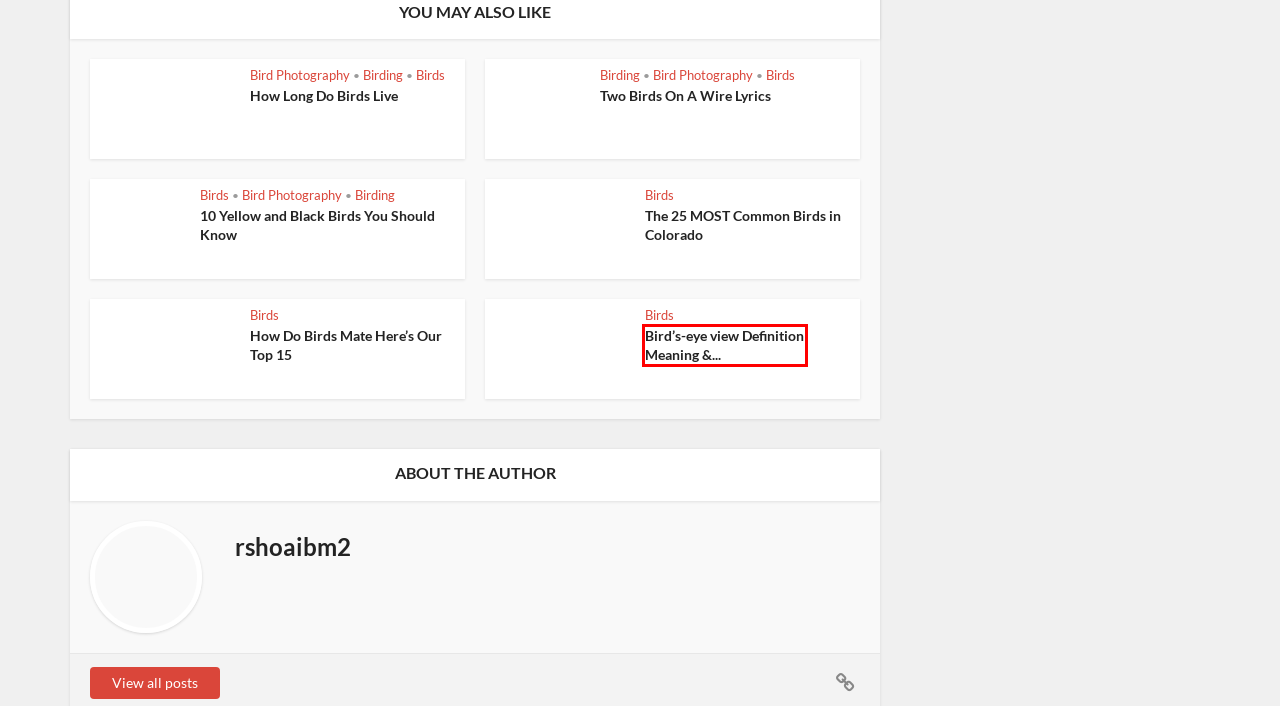Take a look at the provided webpage screenshot featuring a red bounding box around an element. Select the most appropriate webpage description for the page that loads after clicking on the element inside the red bounding box. Here are the candidates:
A. How Do Birds Mate Here’s Our Top 15
B. Uncategorized » Birds Facts
C. Types of Blue Birds- 5 Types Of Blue Bird You Need To See
D. How Long Do Birds Live
E. Featured » Birds Facts
F. Bird's-eye view Definition Meaning & Examples
G. Animals » Birds Facts
H. Birds Facts

F